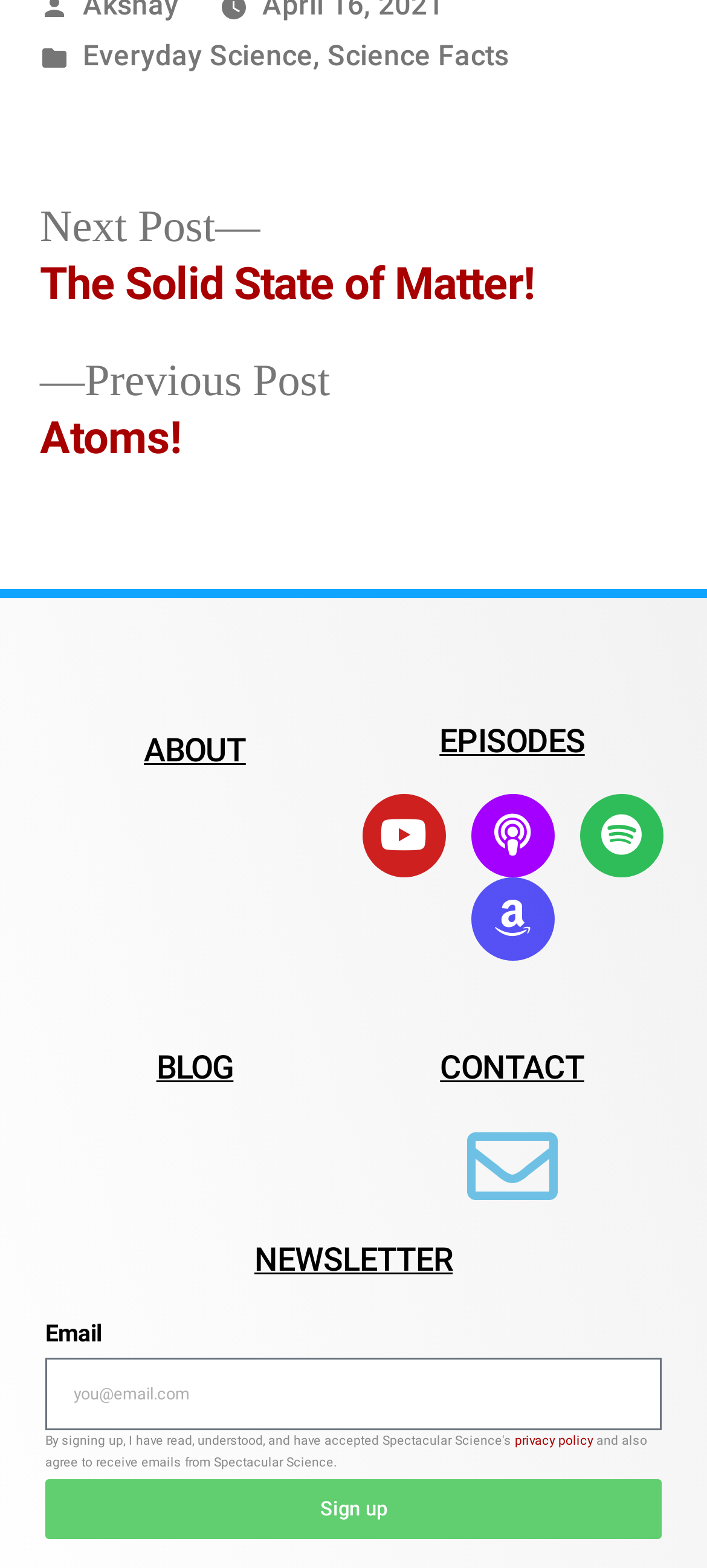How many social media links are available?
Based on the image, answer the question with as much detail as possible.

There are four social media links available on the webpage, which are Youtube, Podcast, Spotify, and Amazon, each represented by an icon and a link.